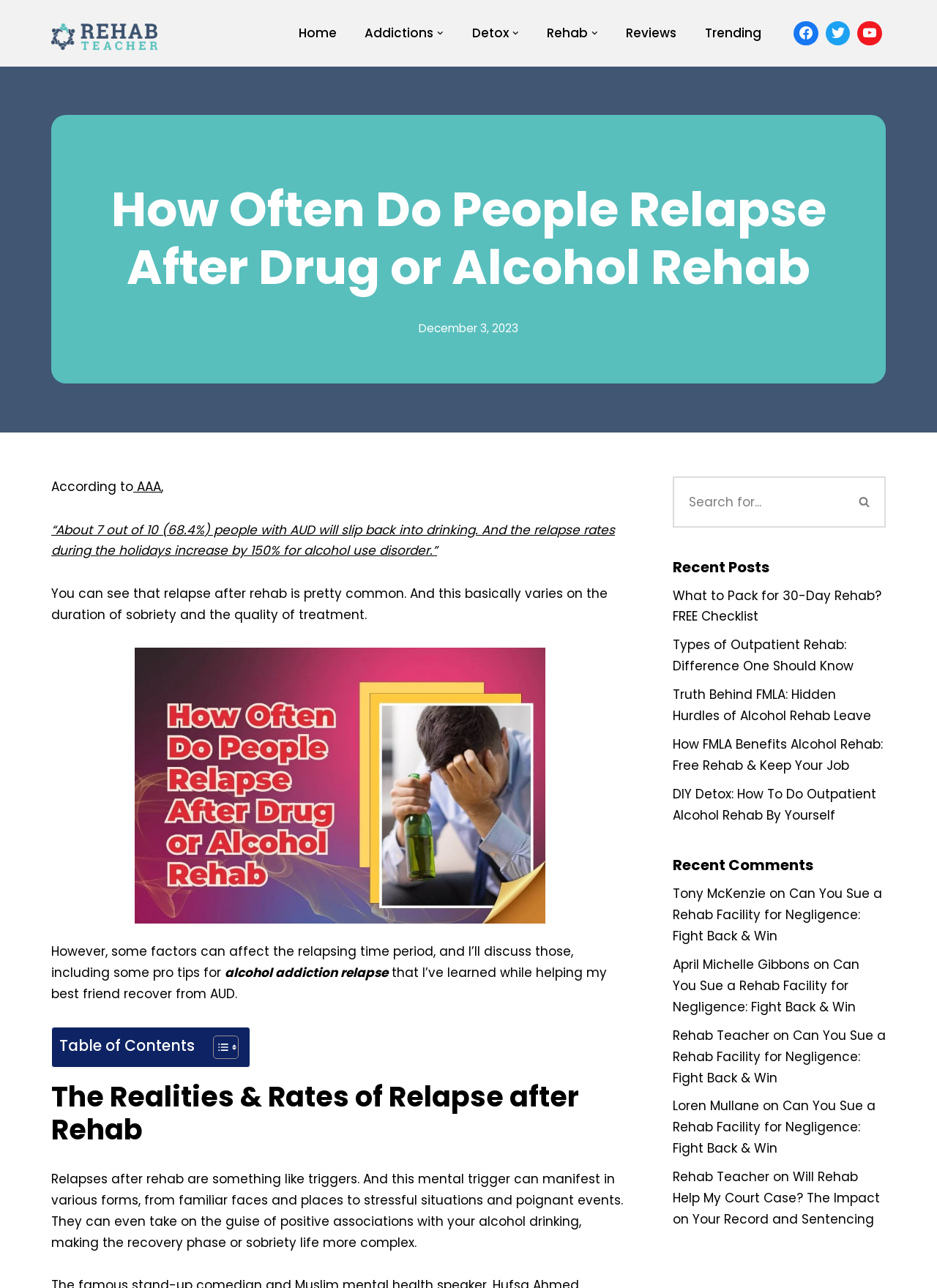Please determine the bounding box of the UI element that matches this description: parent_node: Search for... aria-label="Search". The coordinates should be given as (top-left x, top-left y, bottom-right x, bottom-right y), with all values between 0 and 1.

[0.901, 0.37, 0.945, 0.409]